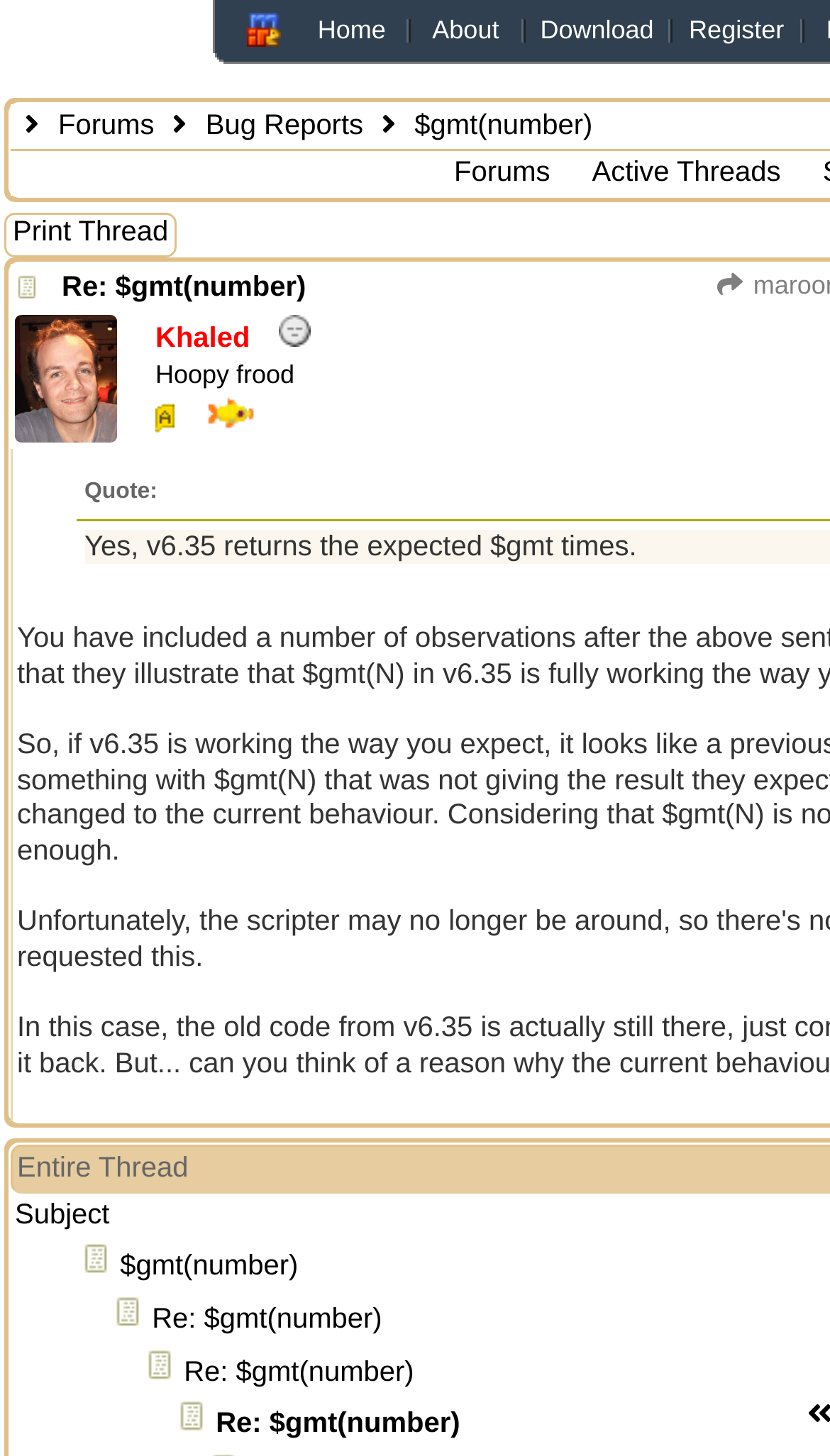What is the status of the author? Refer to the image and provide a one-word or short phrase answer.

Offline